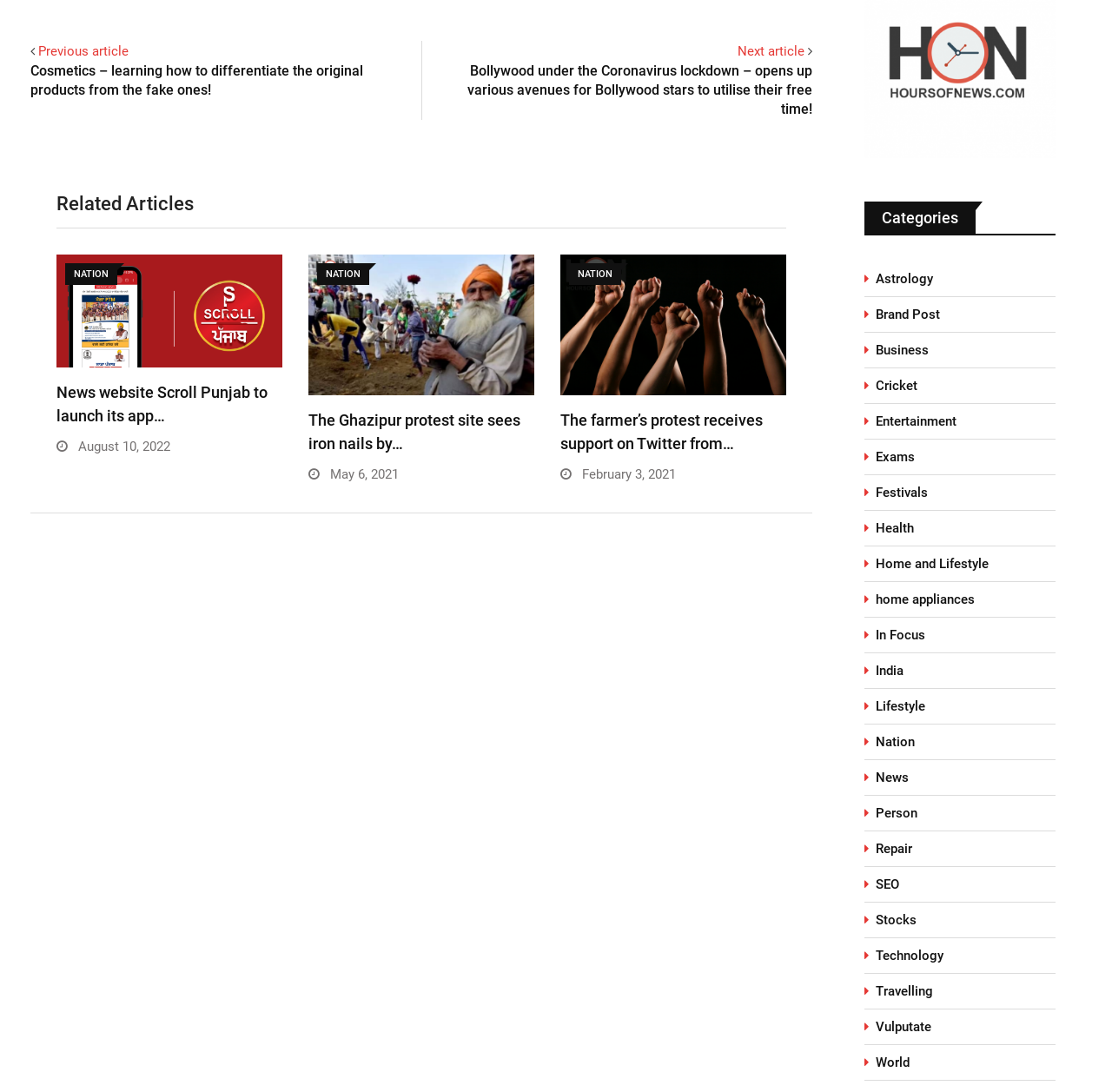Identify the bounding box of the UI element described as follows: "Festivals". Provide the coordinates as four float numbers in the range of 0 to 1 [left, top, right, bottom].

[0.777, 0.442, 0.834, 0.461]